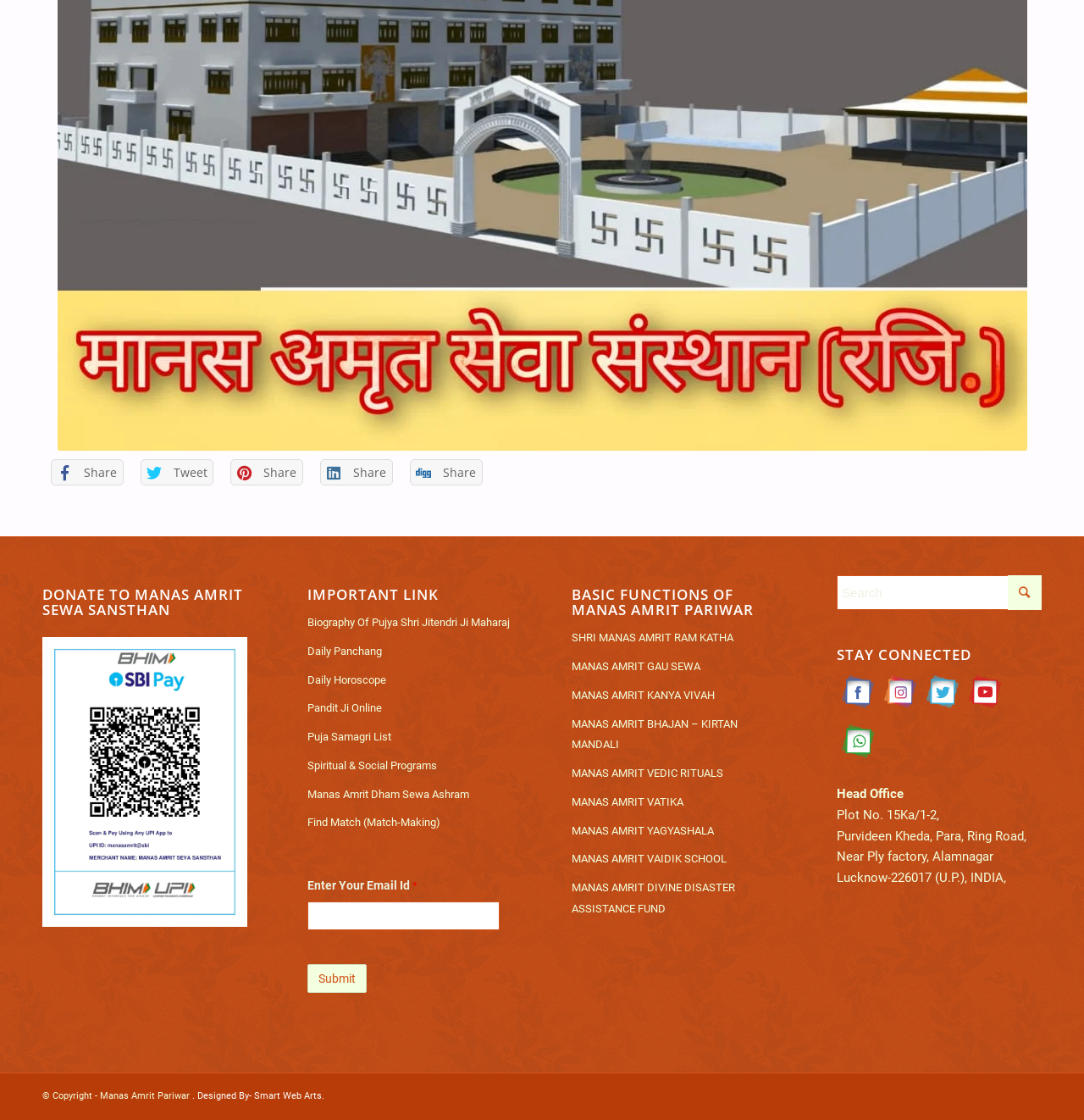Please provide a comprehensive response to the question below by analyzing the image: 
How many social media links are there?

I counted the social media links under the 'STAY CONNECTED' heading, and there are 5 links: Facebook, Twitter, Instagram, YouTube, and LinkedIn.